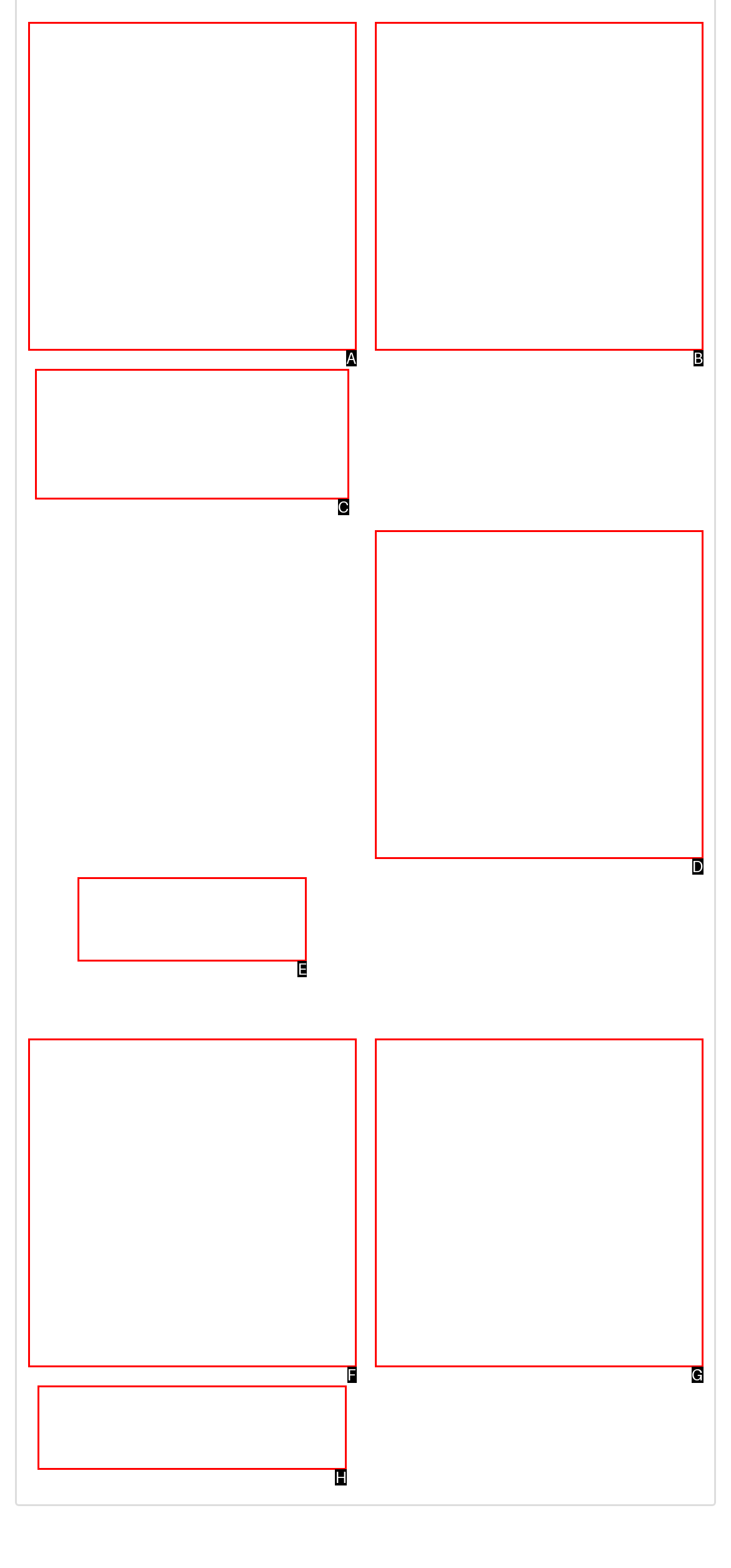From the provided options, which letter corresponds to the element described as: Astigmatism (Theory, Pathophysiology )
Answer with the letter only.

H